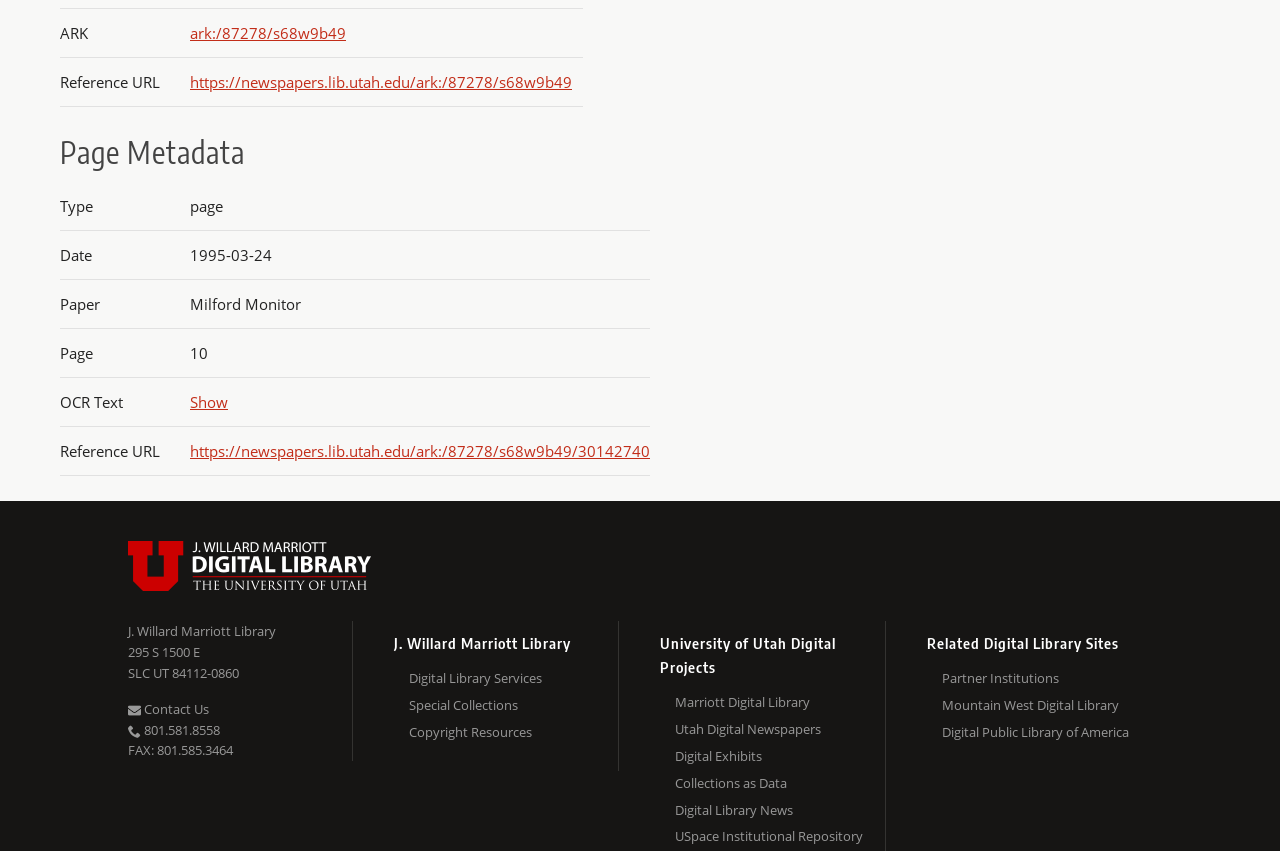What is the URL in the fourth row?
From the image, respond using a single word or phrase.

https://newspapers.lib.utah.edu/ark:/87278/s68w9b49/30142740